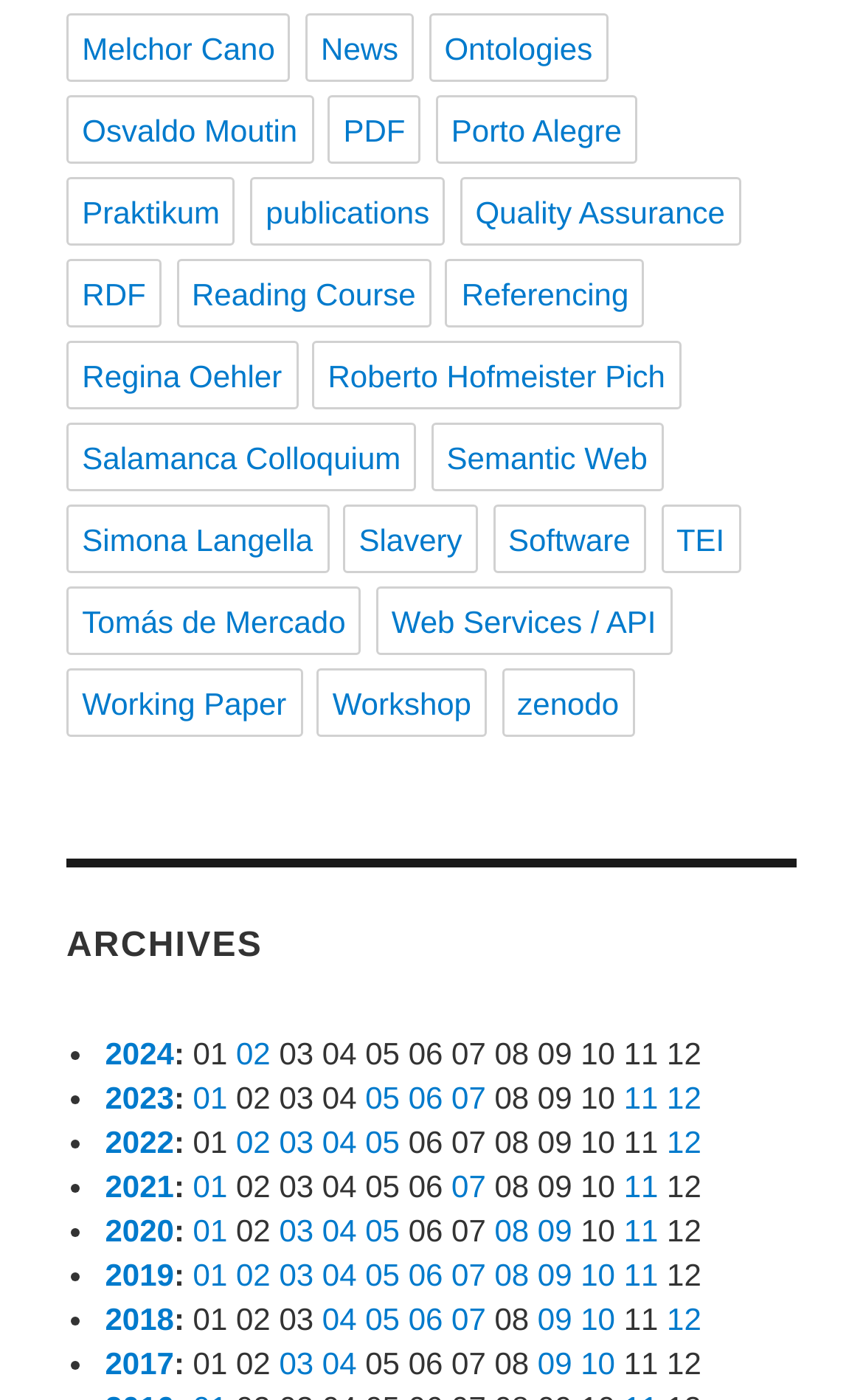Show the bounding box coordinates of the element that should be clicked to complete the task: "Click on the '2024' link".

[0.122, 0.739, 0.202, 0.764]